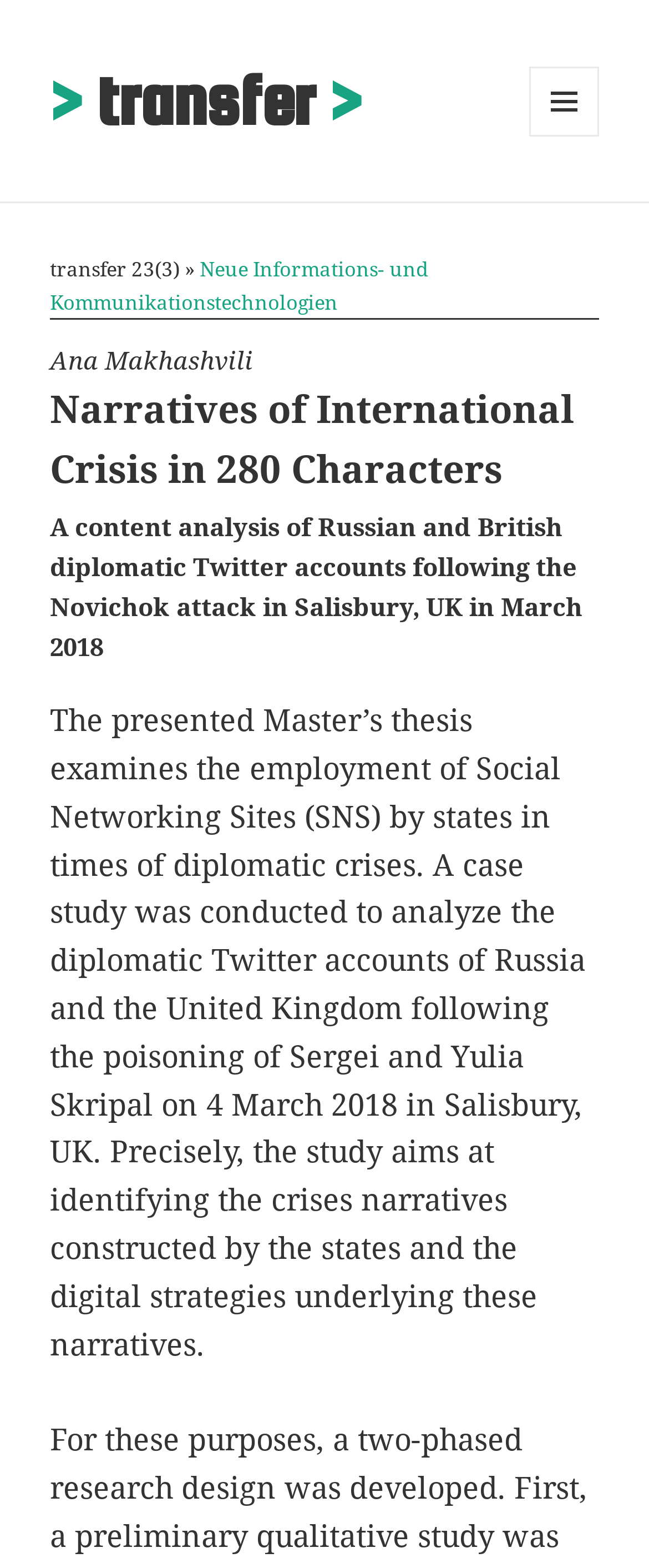Given the description "Menü und Widgets", provide the bounding box coordinates of the corresponding UI element.

[0.815, 0.042, 0.923, 0.087]